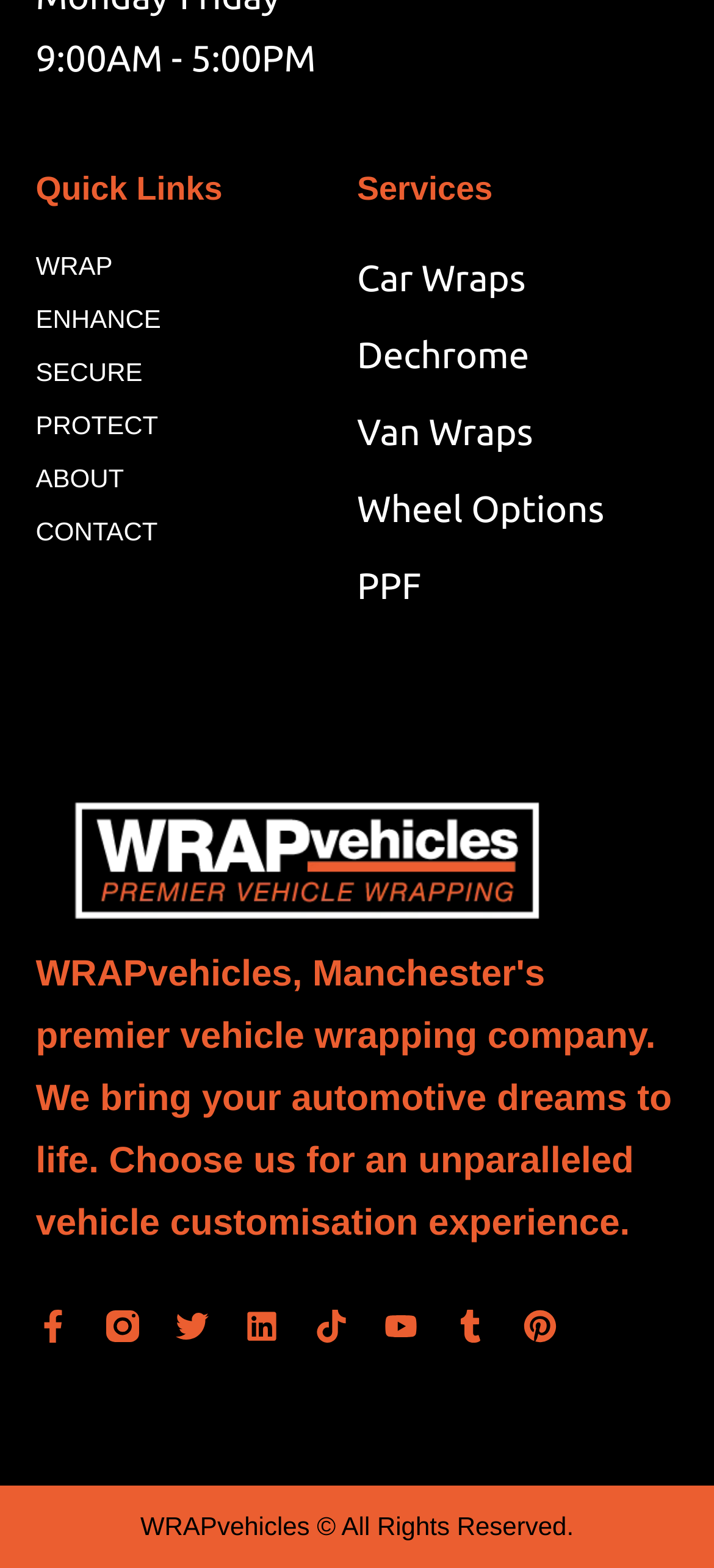Could you highlight the region that needs to be clicked to execute the instruction: "View Car Wraps service"?

[0.5, 0.157, 0.95, 0.197]